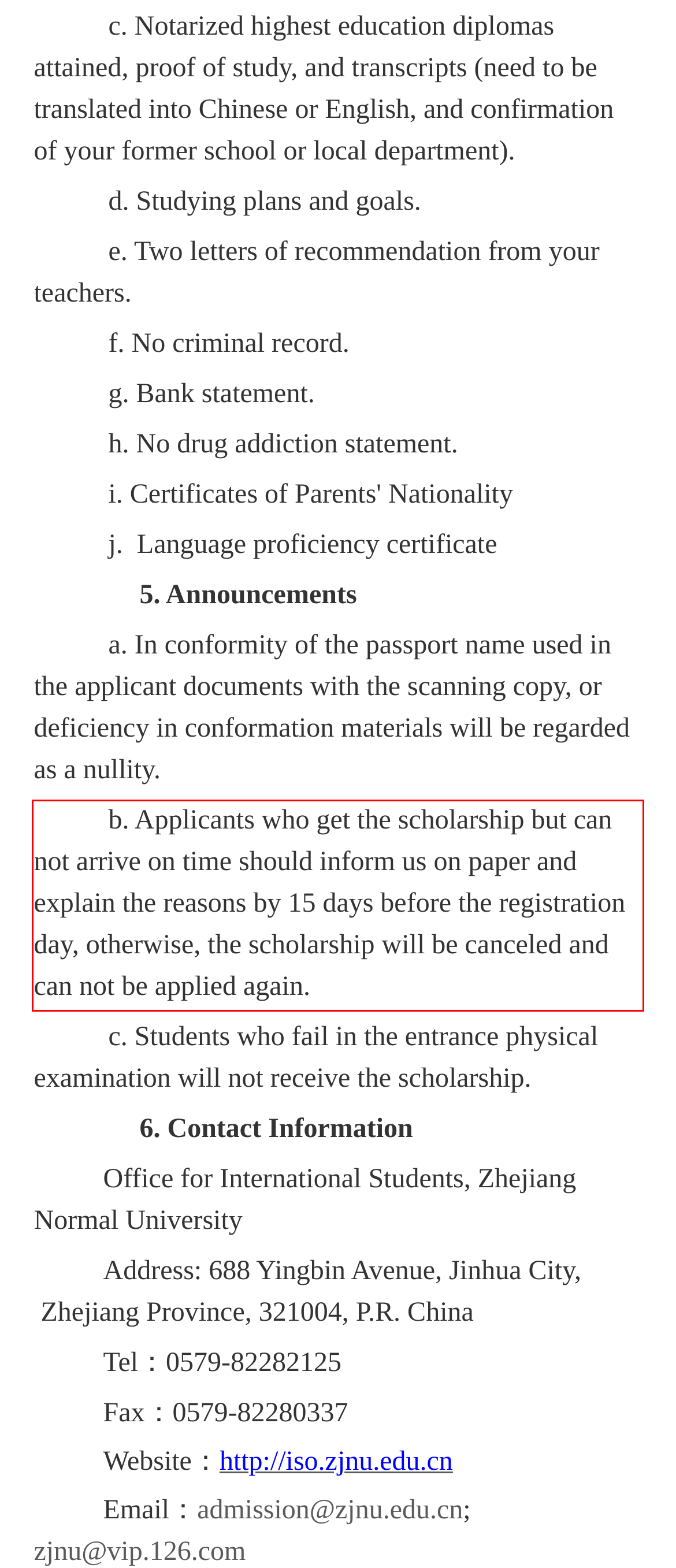Using the provided webpage screenshot, identify and read the text within the red rectangle bounding box.

b. Applicants who get the scholarship but can not arrive on time should inform us on paper and explain the reasons by 15 days before the registration day, otherwise, the scholarship will be canceled and can not be applied again.